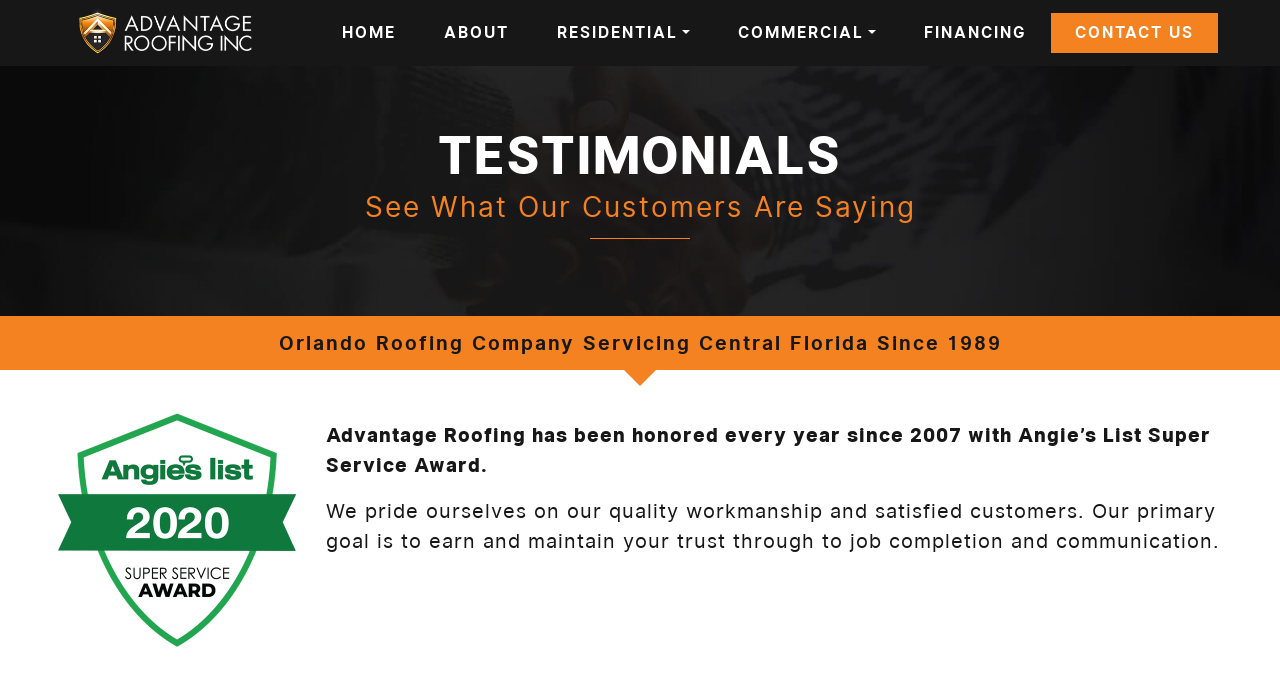Offer a comprehensive description of the webpage’s content and structure.

The webpage is about the testimonials archive of Advantage Roofing, a roofing company. At the top left corner, there is a small image. Below the image, there is a navigation menu with six links: HOME, ABOUT, RESIDENTIAL, COMMERCIAL, FINANCING, and CONTACT US, which are evenly spaced and aligned horizontally.

Below the navigation menu, there is a large heading "TESTIMONIALS" that spans almost the entire width of the page. Underneath the heading, there is a subheading "See What Our Customers Are Saying" that is centered on the page.

Further down, there is a section with a heading "Orlando Roofing Company Servicing Central Florida Since 1989" that is also centered on the page. This section appears to be a brief introduction to the company.

The main content of the page consists of two paragraphs of text that describe the company's achievements and goals. The first paragraph mentions that Advantage Roofing has received the Angie's List Super Service Award every year since 2007. The second paragraph explains the company's commitment to quality workmanship and customer satisfaction. These paragraphs are positioned below the introduction section and are aligned to the left side of the page.